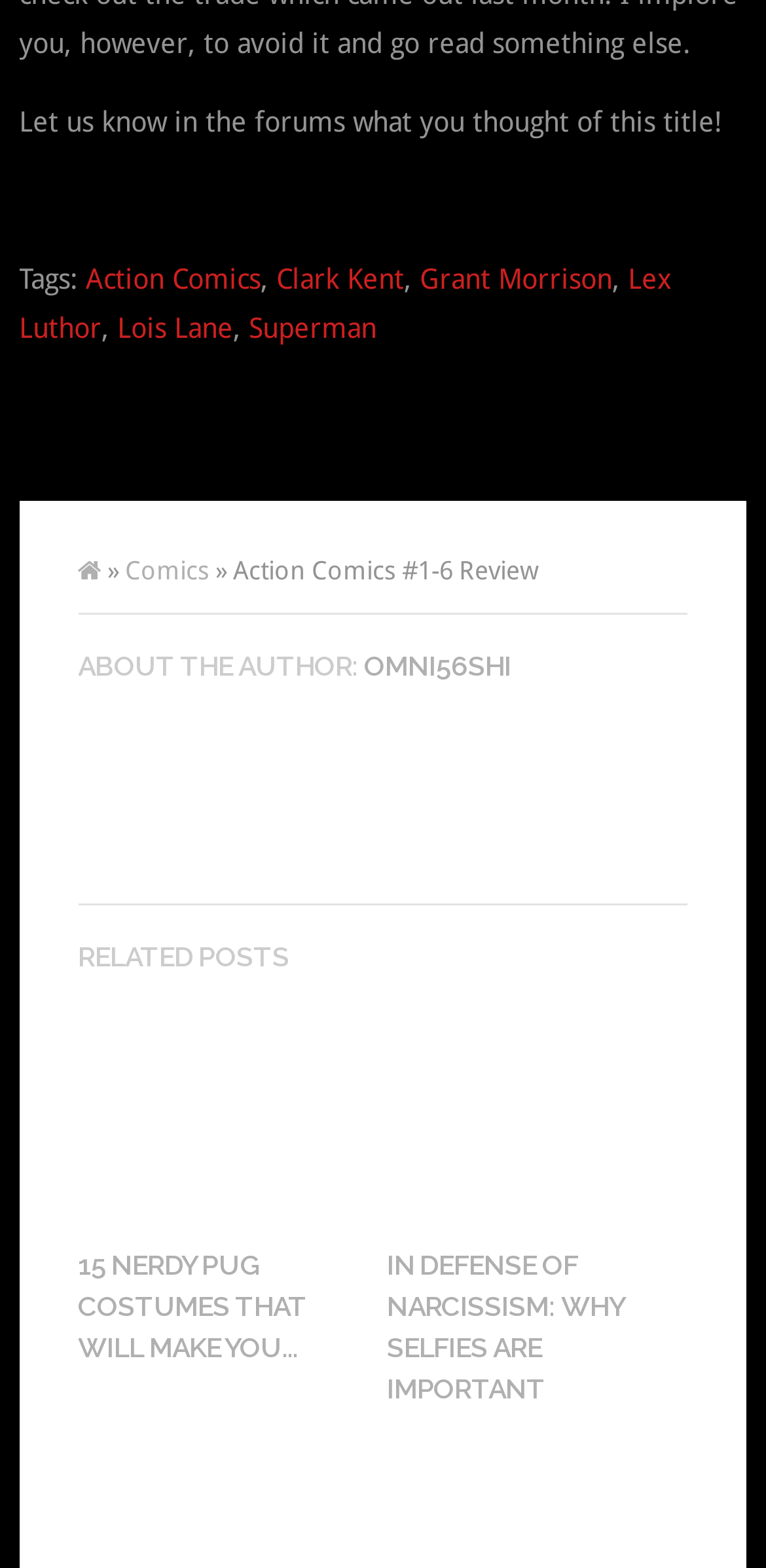Identify the bounding box coordinates of the area you need to click to perform the following instruction: "Visit the author's profile".

[0.476, 0.415, 0.667, 0.435]